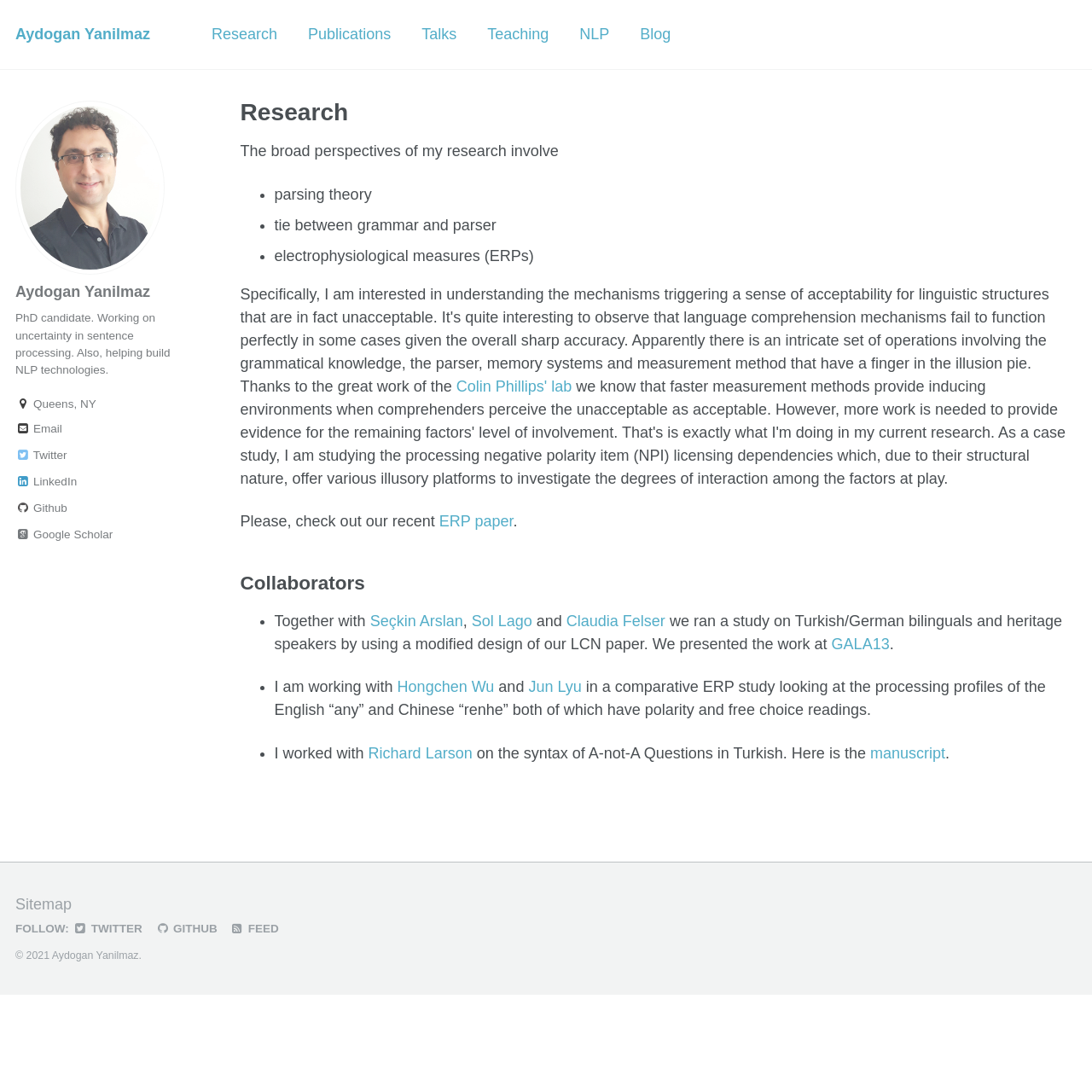What is the researcher's name?
Offer a detailed and full explanation in response to the question.

The researcher's name is mentioned in the top-left corner of the webpage, where it says 'Aydogan Yanilmaz' in a heading element.